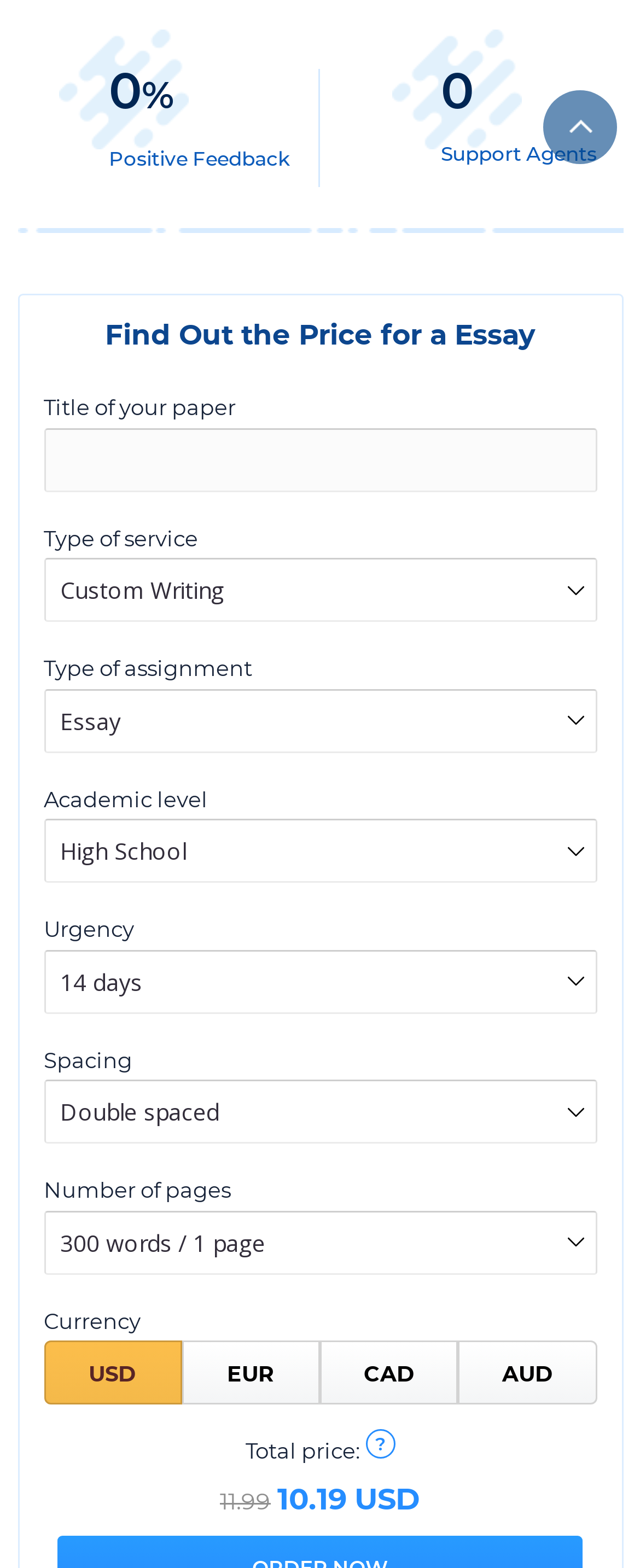What is the academic level?
Please analyze the image and answer the question with as much detail as possible.

The academic level is selected as 'High School' by default in the 'Academic level' combobox.